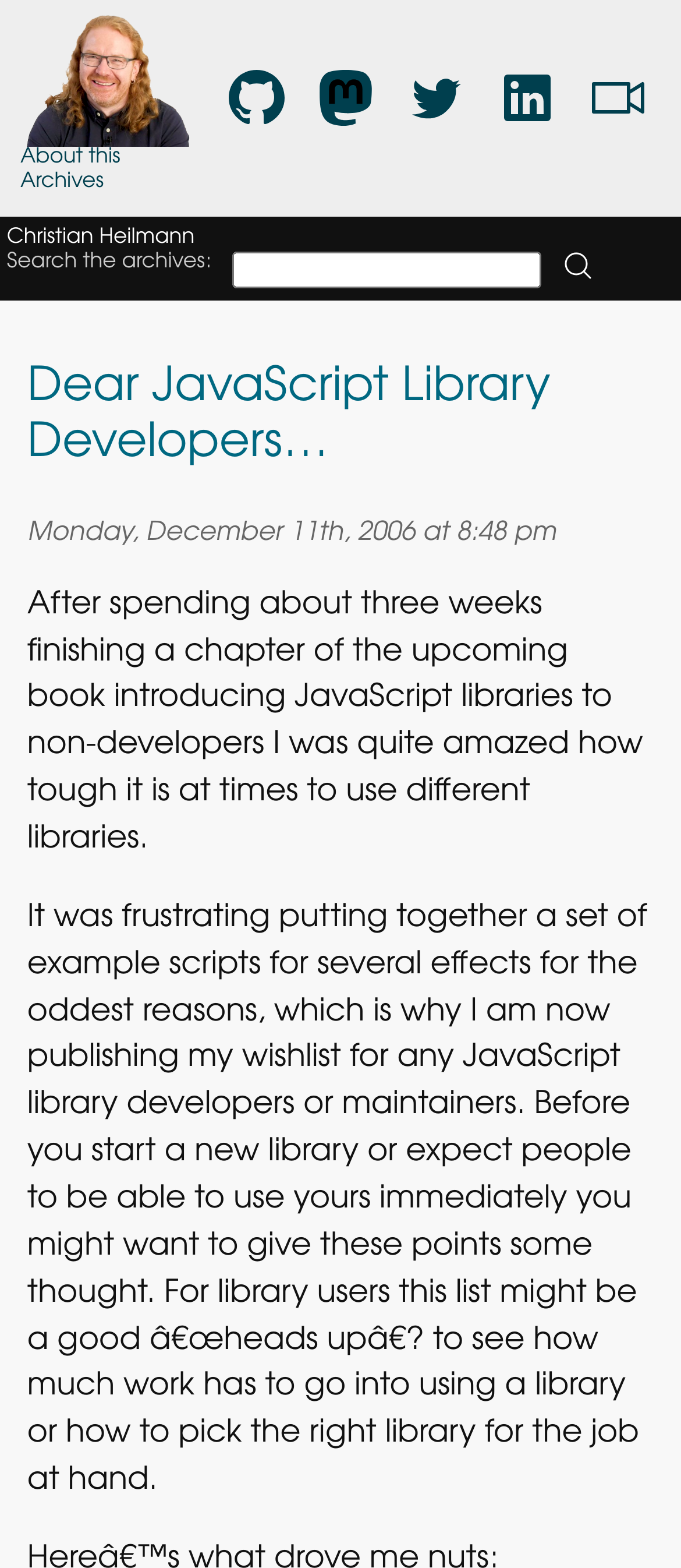Point out the bounding box coordinates of the section to click in order to follow this instruction: "Search with the search button".

[0.829, 0.161, 0.87, 0.182]